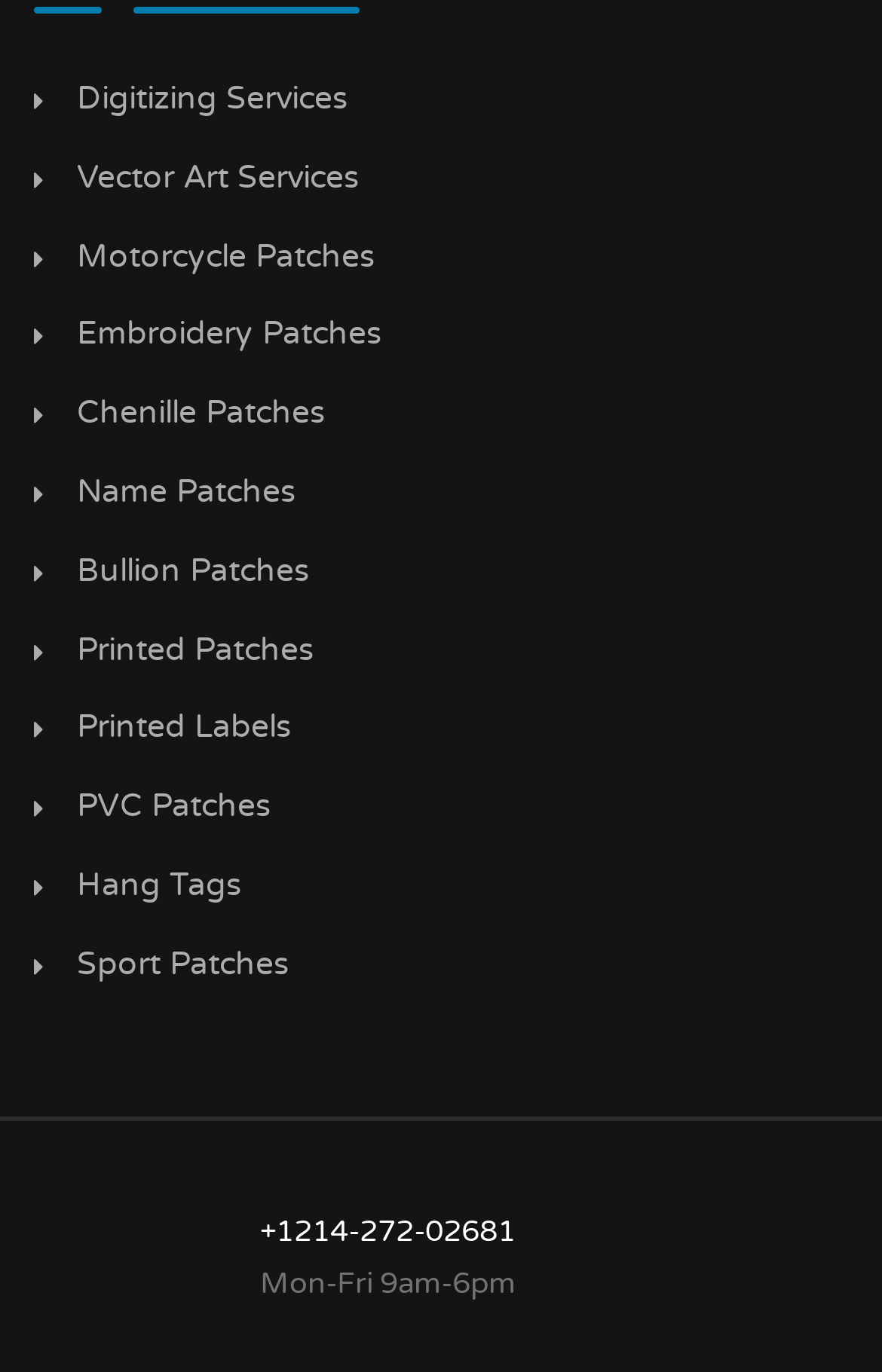Give a concise answer using only one word or phrase for this question:
What services are offered by this company?

Digitizing, Vector Art, Patches, etc.